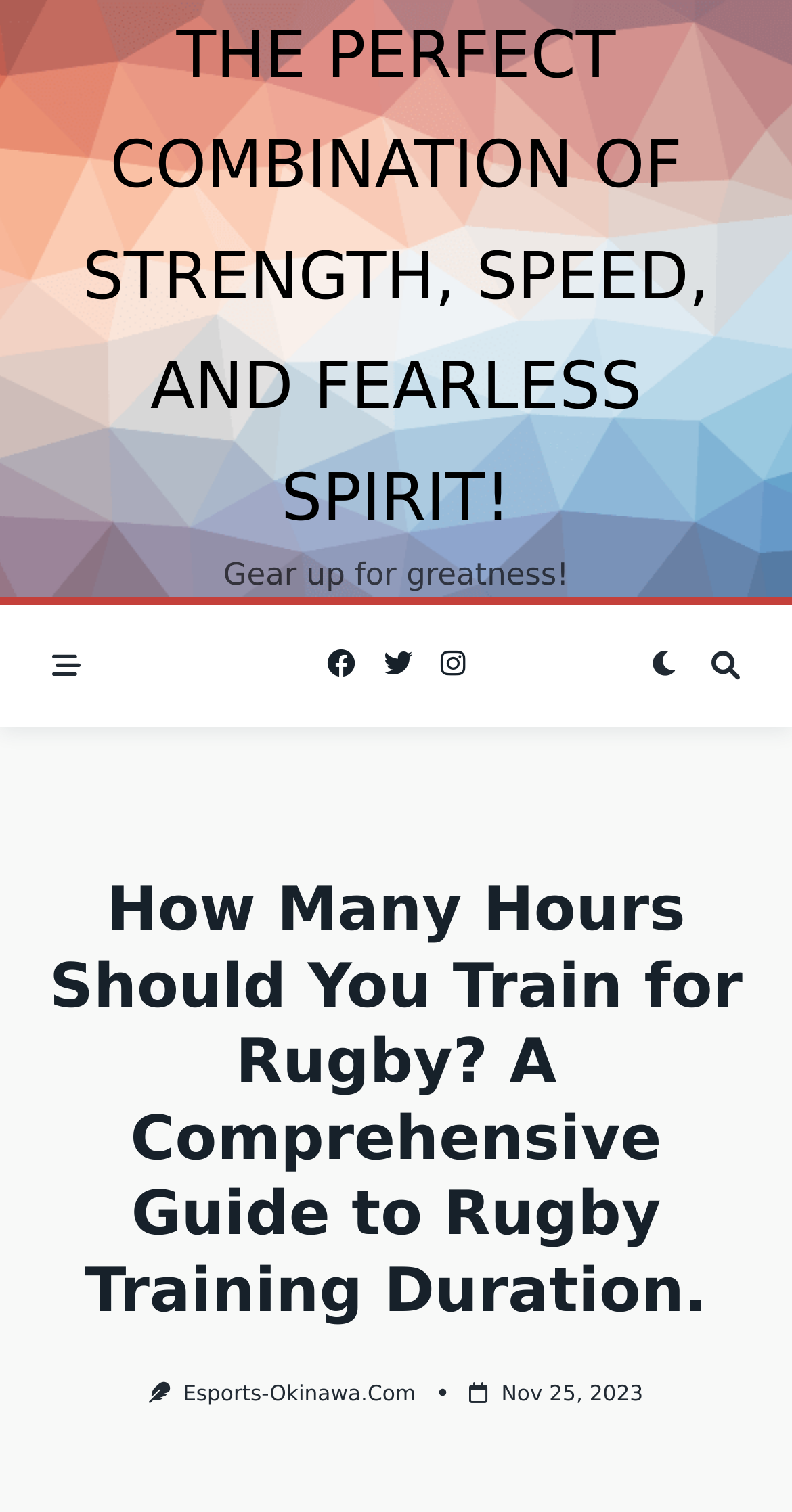Provide a brief response using a word or short phrase to this question:
How many social media links are there?

3